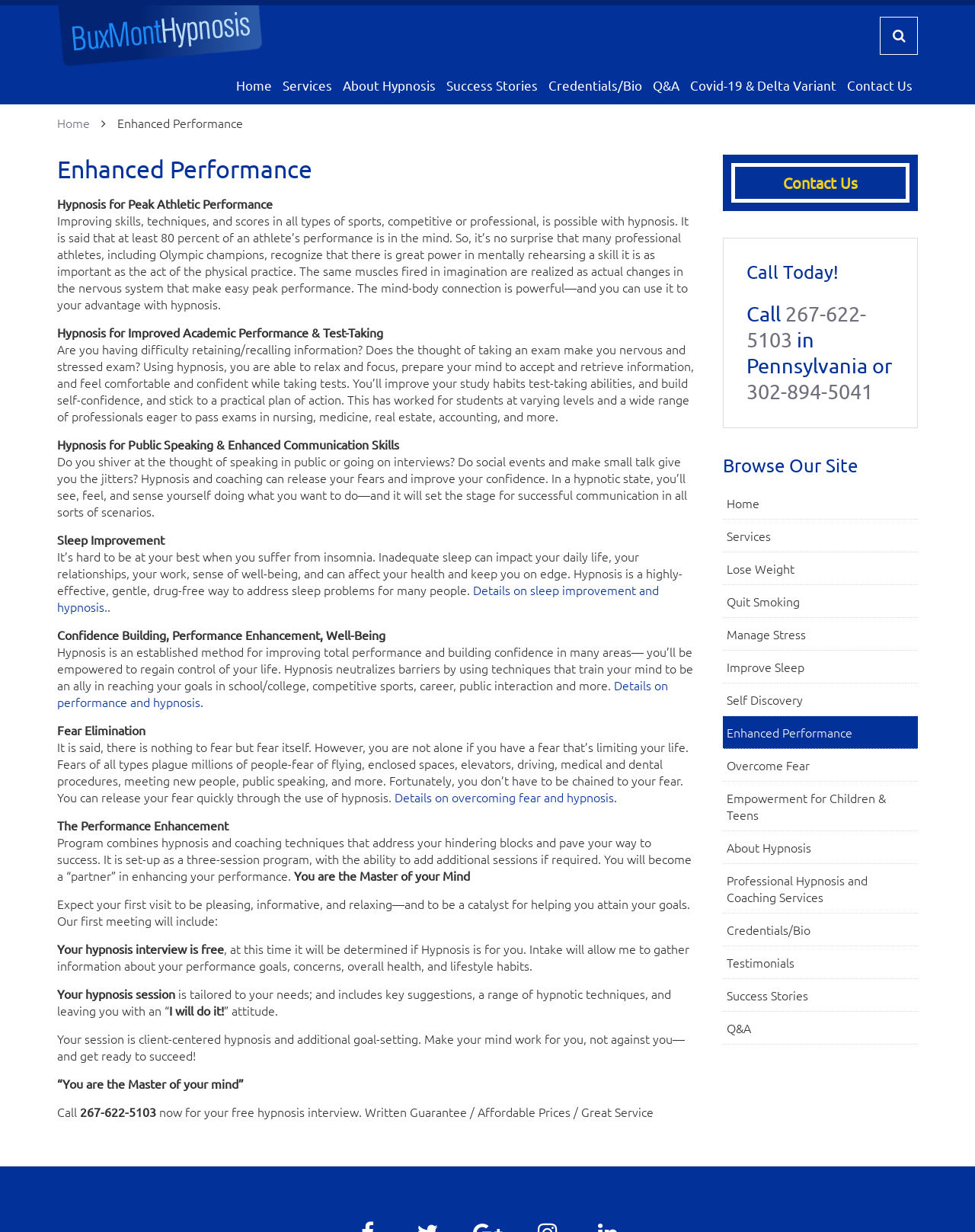Please provide the bounding box coordinates for the element that needs to be clicked to perform the instruction: "follow on Instagram". The coordinates must consist of four float numbers between 0 and 1, formatted as [left, top, right, bottom].

None